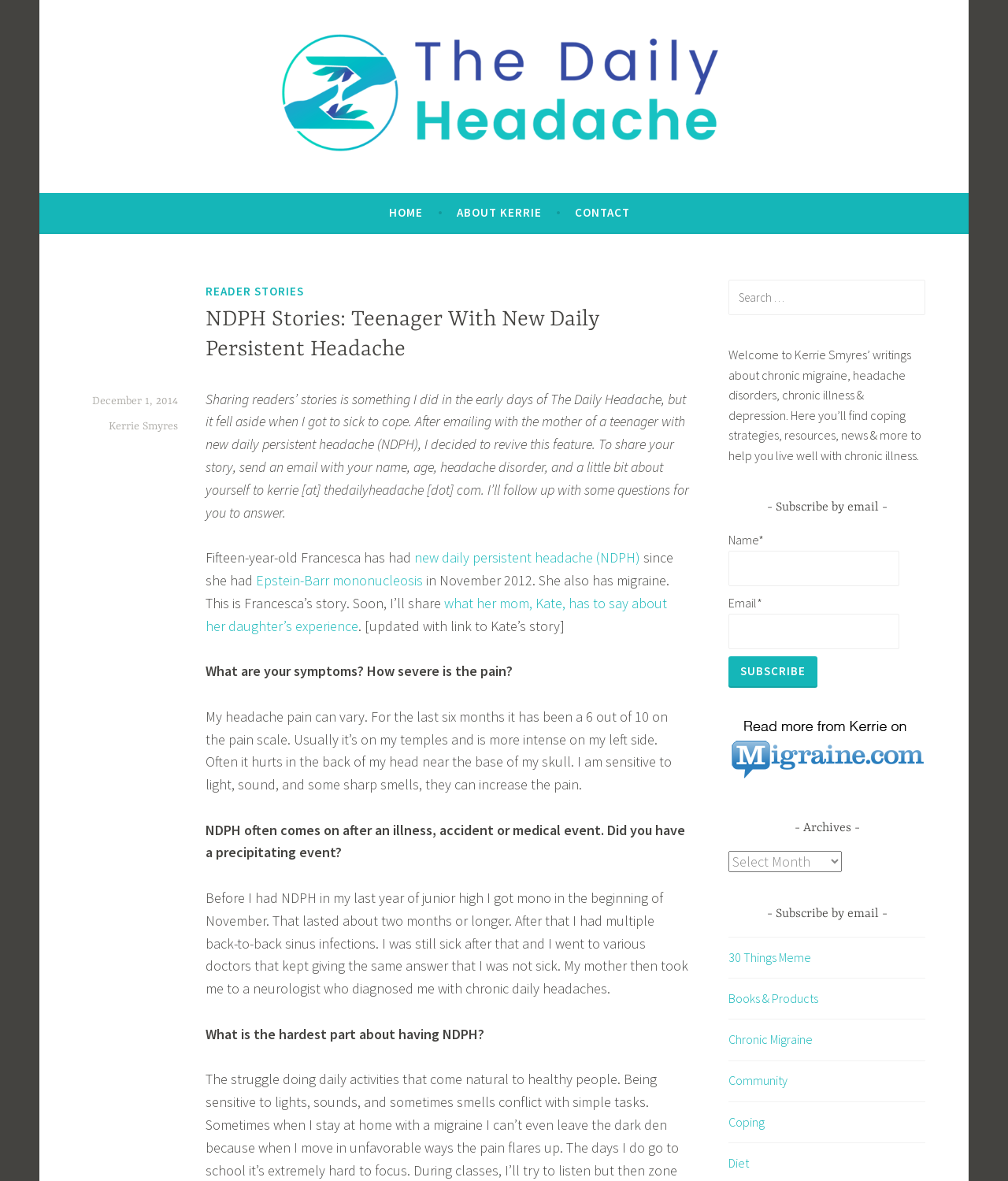Indicate the bounding box coordinates of the element that must be clicked to execute the instruction: "View Akash Sing's profile". The coordinates should be given as four float numbers between 0 and 1, i.e., [left, top, right, bottom].

None